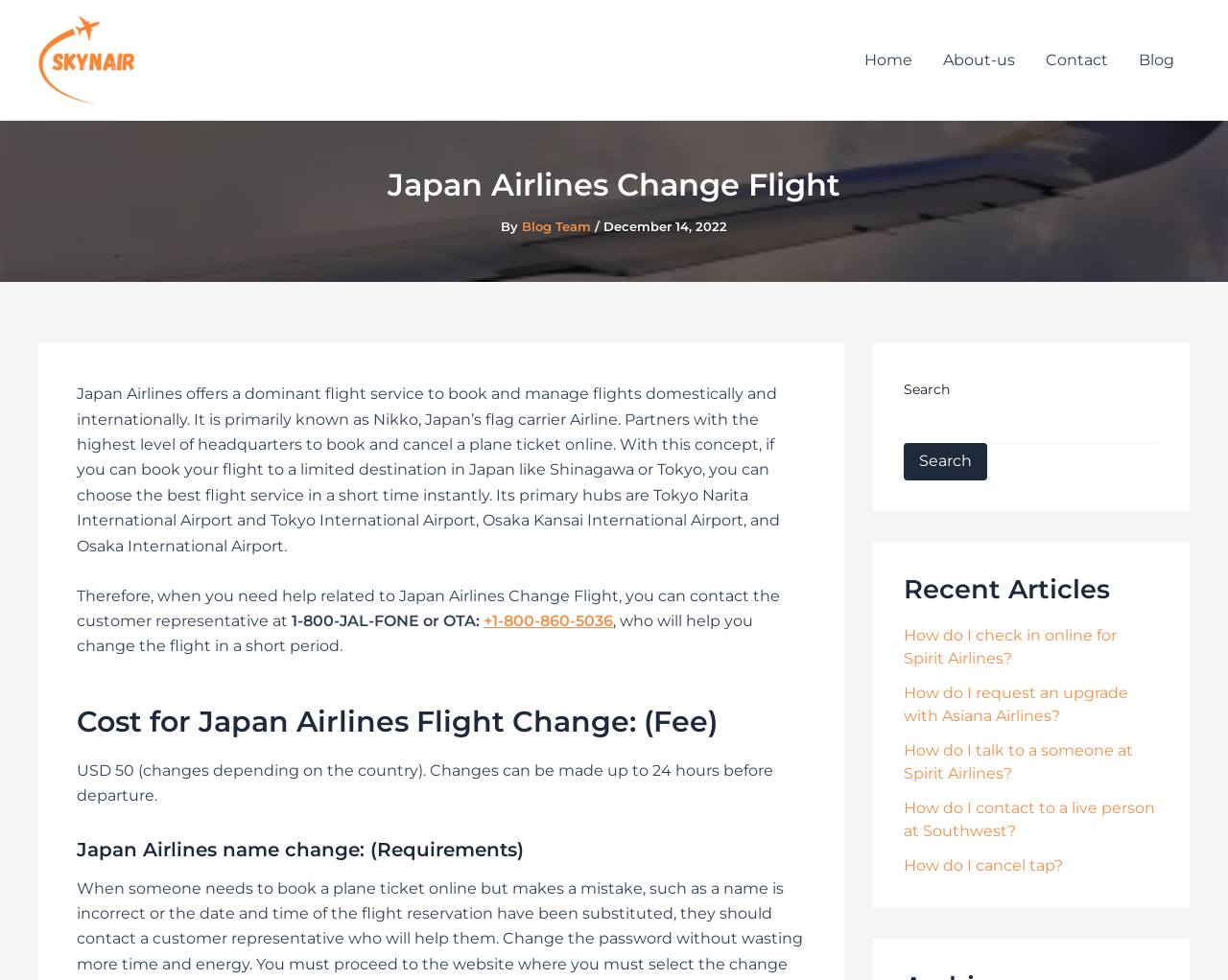Please identify the bounding box coordinates of the area that needs to be clicked to fulfill the following instruction: "Read the 'Japan Airlines Change Flight' article."

[0.053, 0.17, 0.947, 0.208]